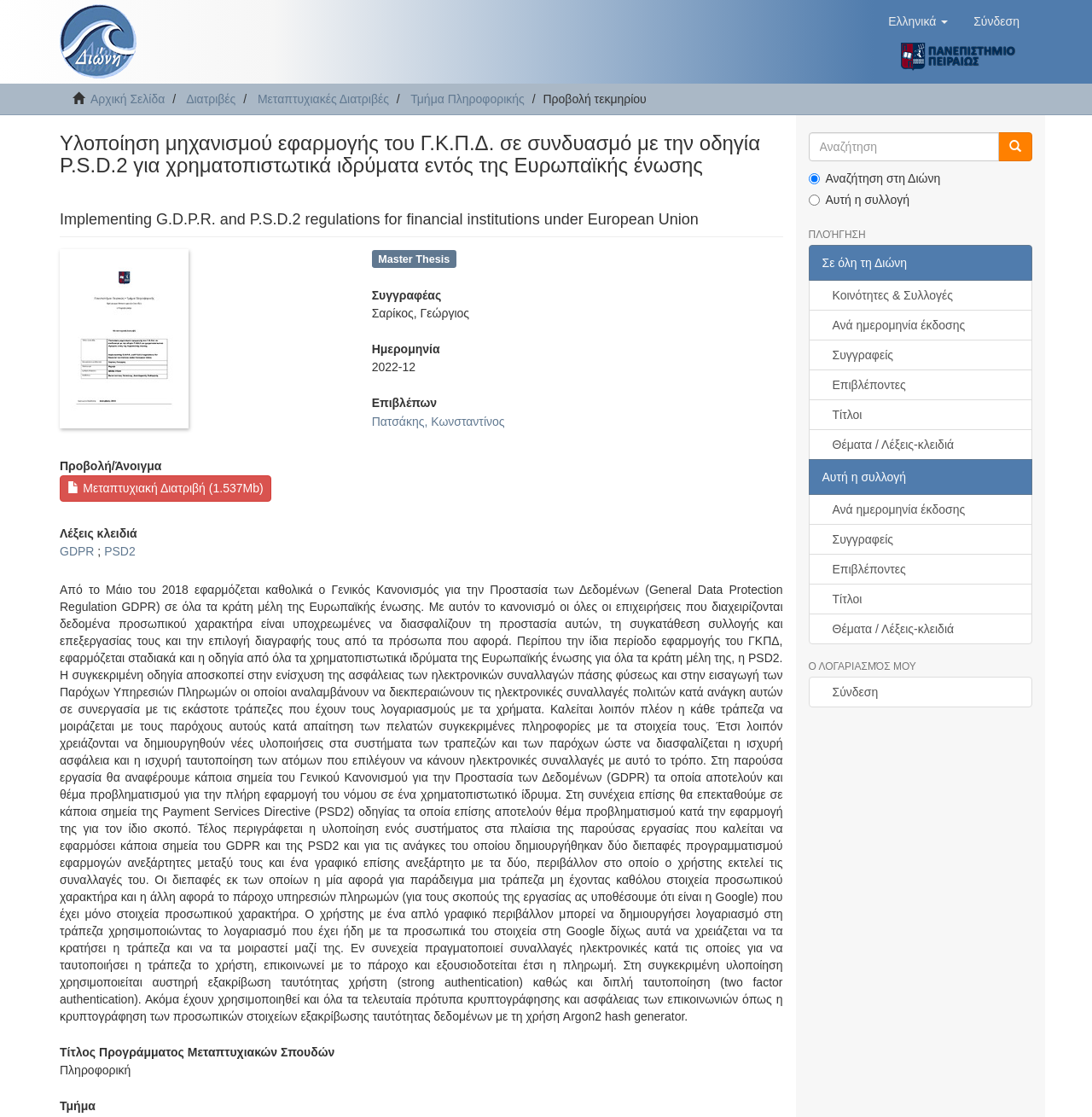What is the title of the thesis?
Respond to the question with a single word or phrase according to the image.

Υλοποίηση μηχανισμού εφαρμογής του Γ.Κ.Π.Δ. σε συνδυασμό με την οδηγία P.S.D.2 για χρηματοπιστωτικά ιδρύματα εντός της Ευρωπαϊκής ένωσης